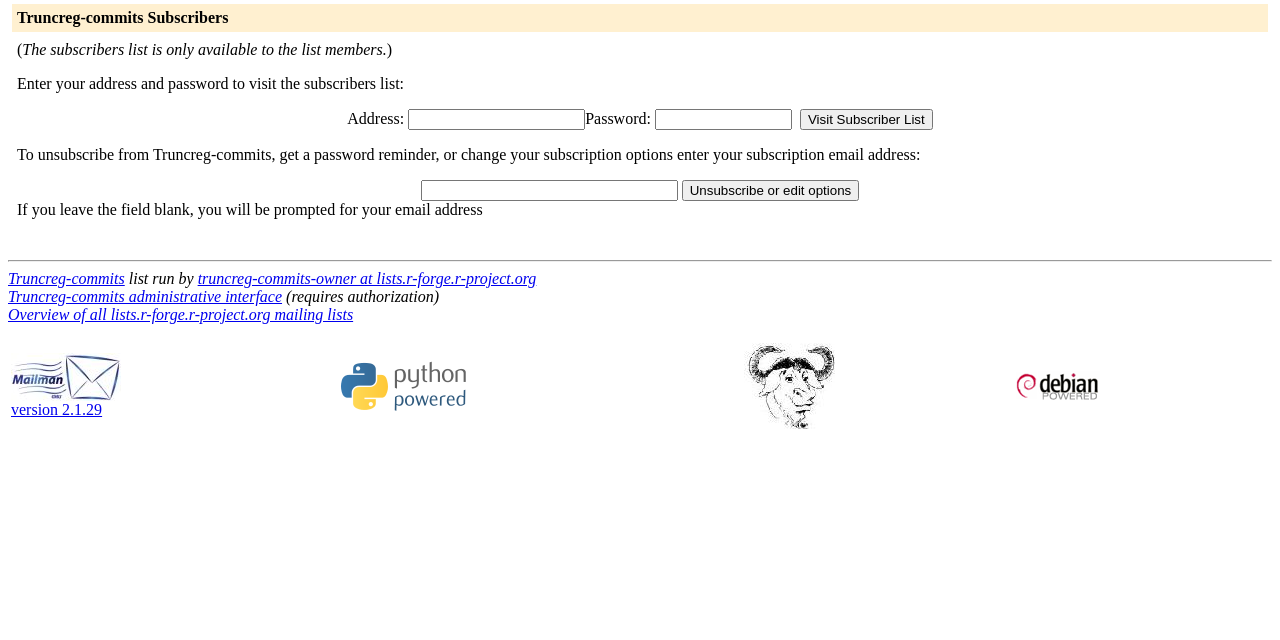Please find the bounding box for the UI element described by: "parent_node: Address: Password: name="roster-email"".

[0.319, 0.17, 0.457, 0.203]